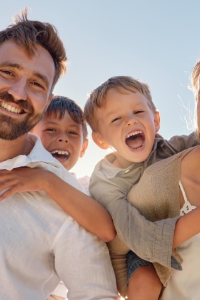Describe the image thoroughly.

The image captures a joyful family moment under a bright blue sky, showcasing a man with a beard smiling widely at the camera, flanked by two young boys who are exuberantly laughing, and a woman featuring a warm smile. The children, likely siblings, are playfully positioned, with one boy seated on the man's shoulder, exuding happiness and energy, while the other boy leans in close, amplifying the scene's sense of fun and togetherness. This image reflects the warmth of familial bonds, perfect for the holiday season, resonating with themes of joy, connection, and cherishing special moments together. The context suggests a friendly atmosphere, making it relatable for readers of the associated article focused on maintaining good dental health during the holidays.